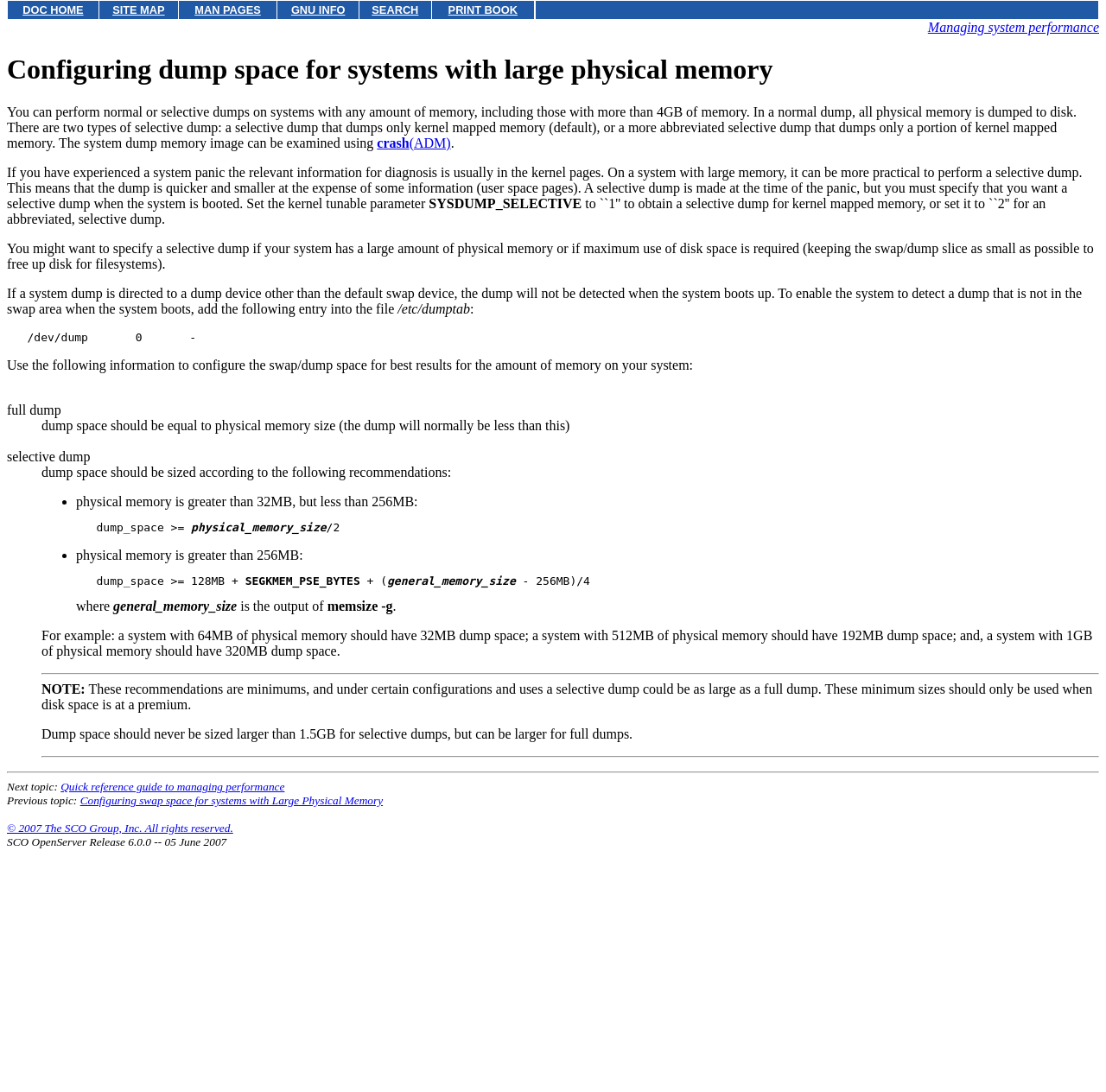Extract the bounding box coordinates of the UI element described: "DOC HOME". Provide the coordinates in the format [left, top, right, bottom] with values ranging from 0 to 1.

[0.02, 0.003, 0.075, 0.015]